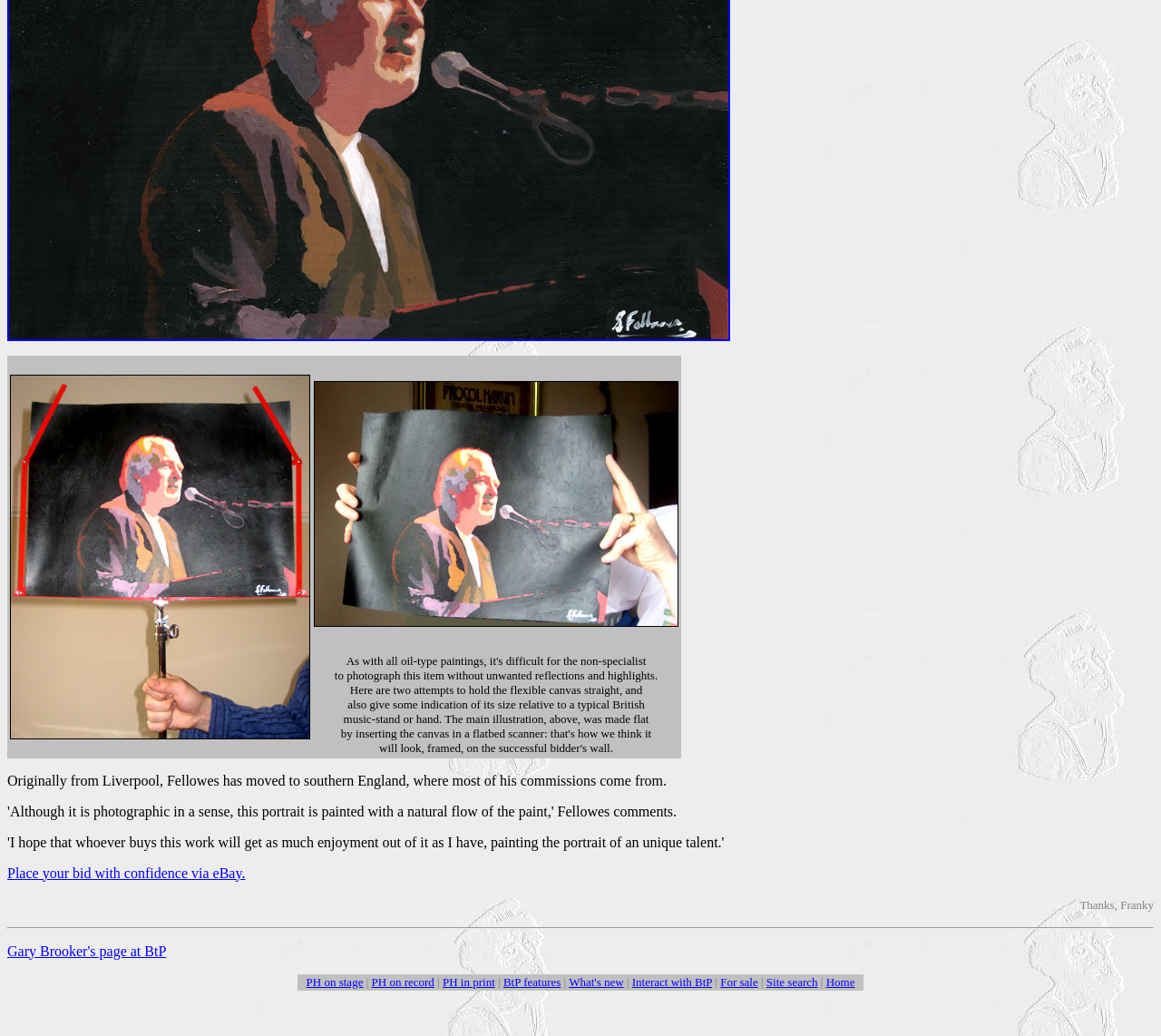From the element description: "For sale", extract the bounding box coordinates of the UI element. The coordinates should be expressed as four float numbers between 0 and 1, in the order [left, top, right, bottom].

[0.62, 0.939, 0.653, 0.954]